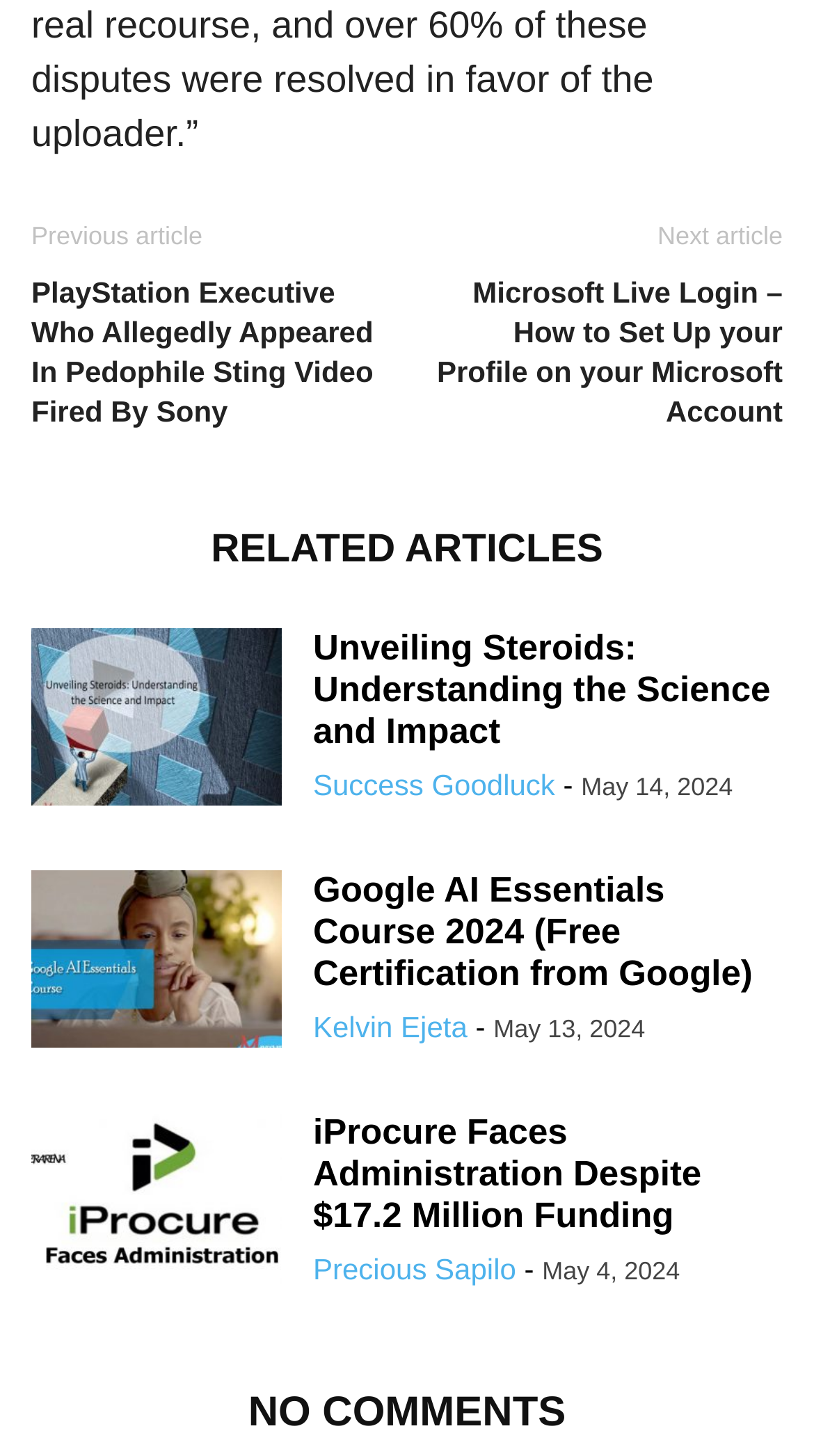Locate the bounding box coordinates of the clickable part needed for the task: "Get information about Google AI Essentials Course".

[0.038, 0.597, 0.346, 0.726]